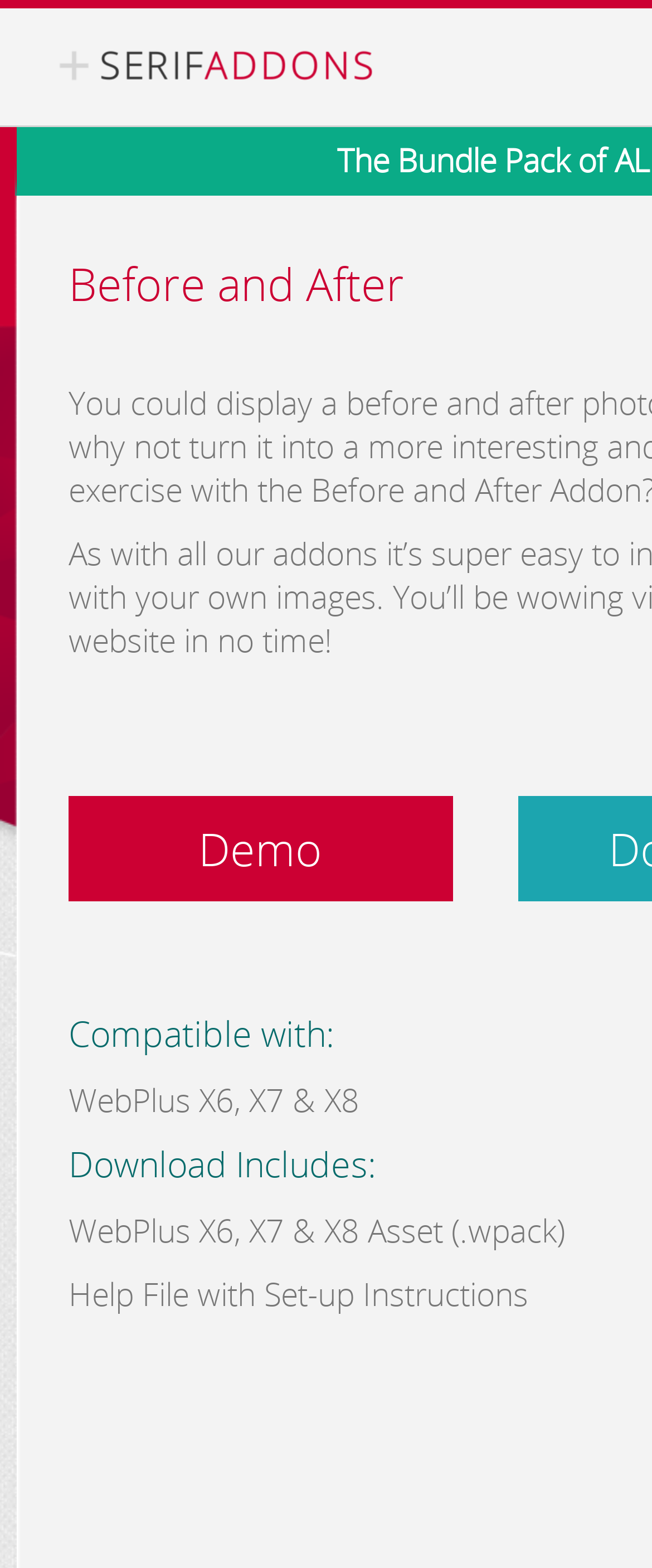What is the file type of the asset?
Could you give a comprehensive explanation in response to this question?

The text 'WebPlus X6, X7 & X8 Asset (.wpack)' on the webpage indicates that the asset file type is .wpack.